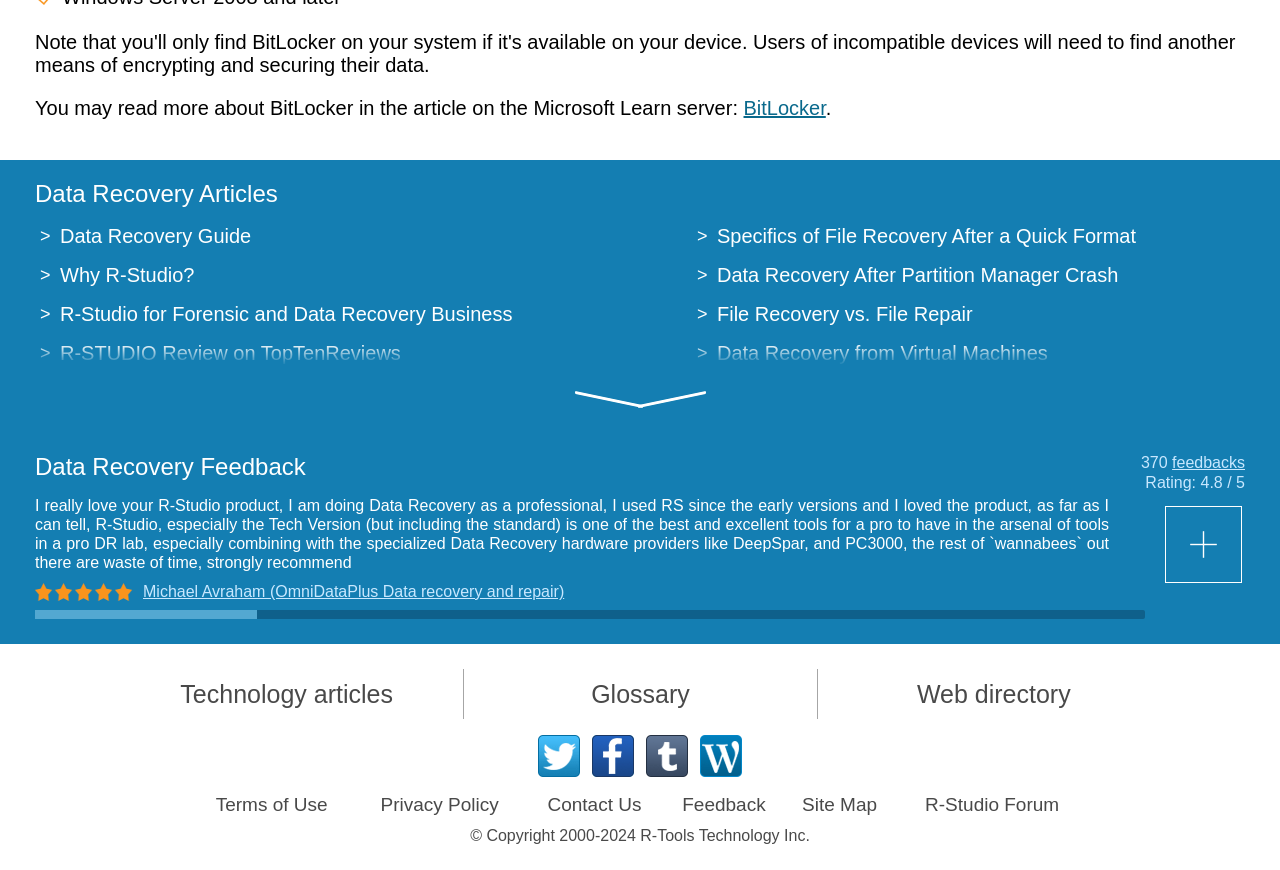Find and specify the bounding box coordinates that correspond to the clickable region for the instruction: "Contact Us".

[0.428, 0.912, 0.501, 0.937]